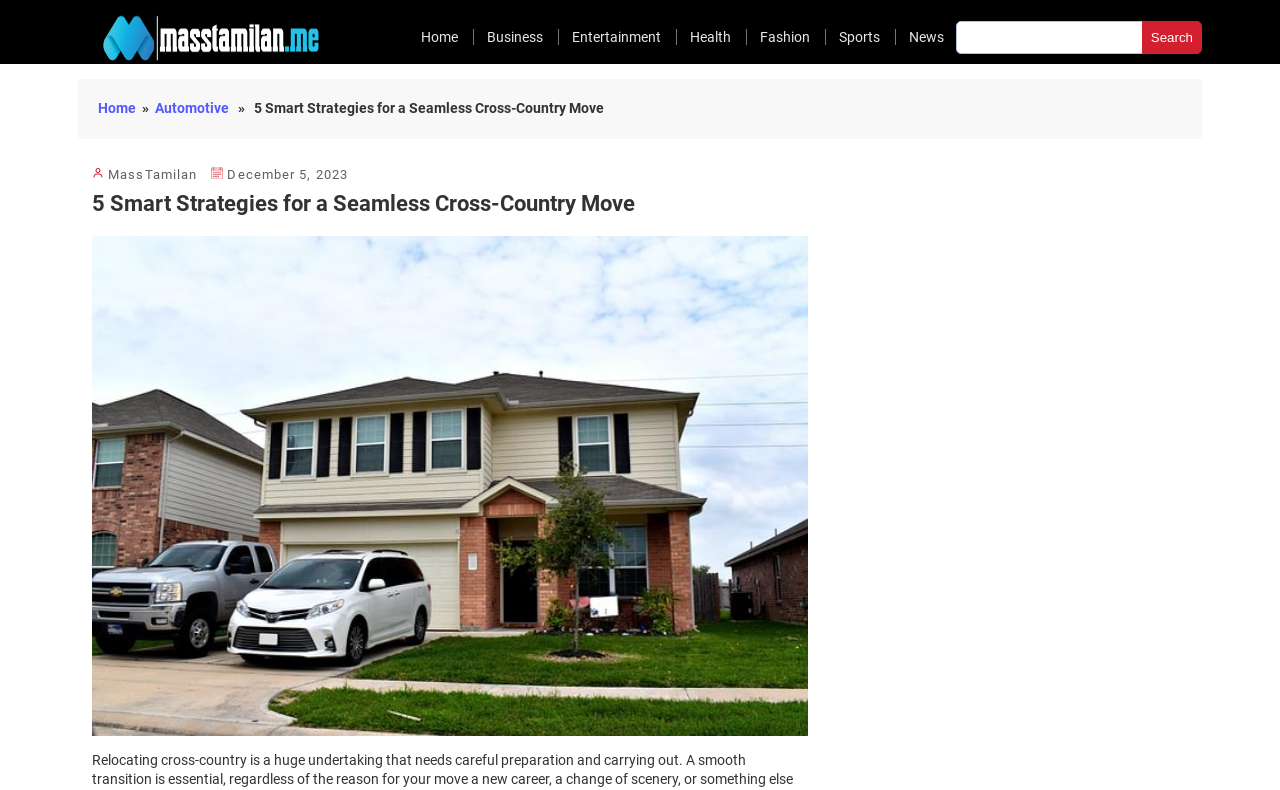Please specify the bounding box coordinates for the clickable region that will help you carry out the instruction: "Go to the Home page".

[0.329, 0.036, 0.37, 0.057]